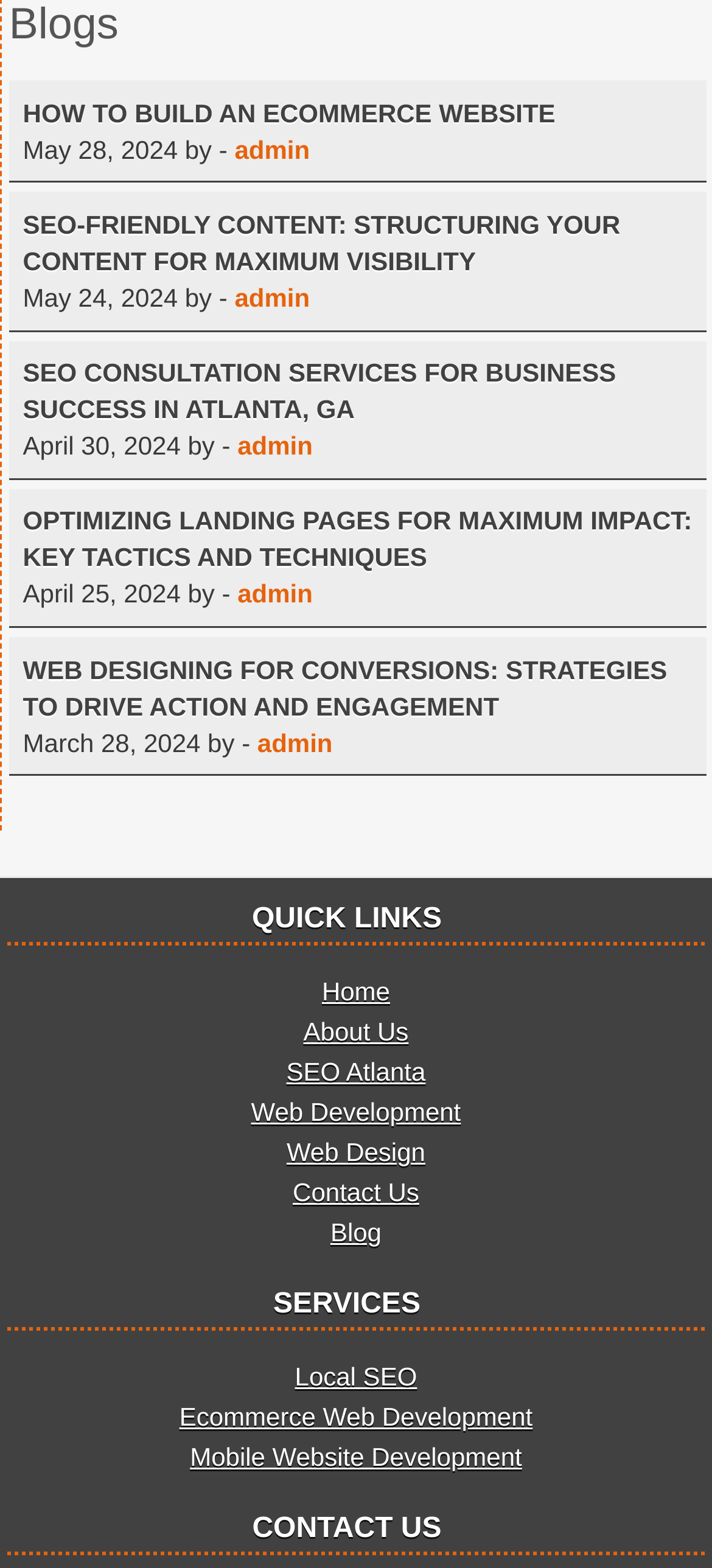How many articles are listed on the webpage?
Give a one-word or short-phrase answer derived from the screenshot.

5